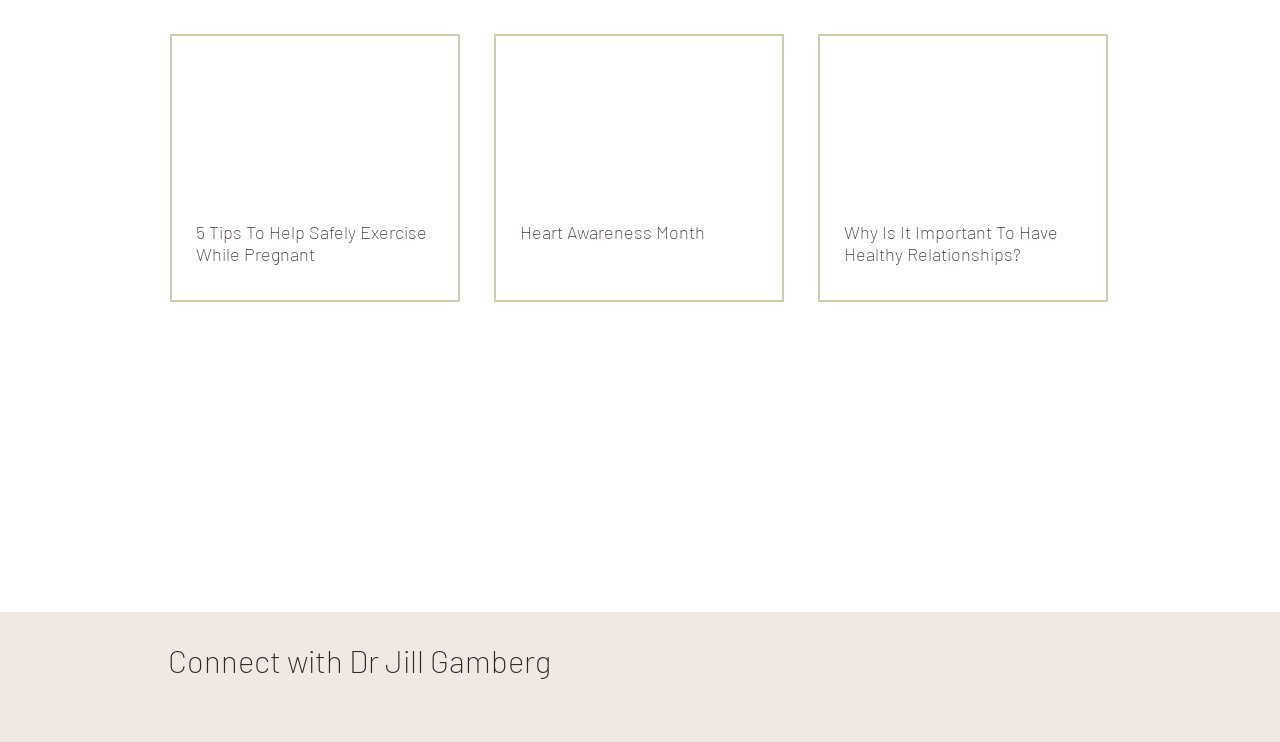Please locate the bounding box coordinates of the element that should be clicked to achieve the given instruction: "Search for something".

None